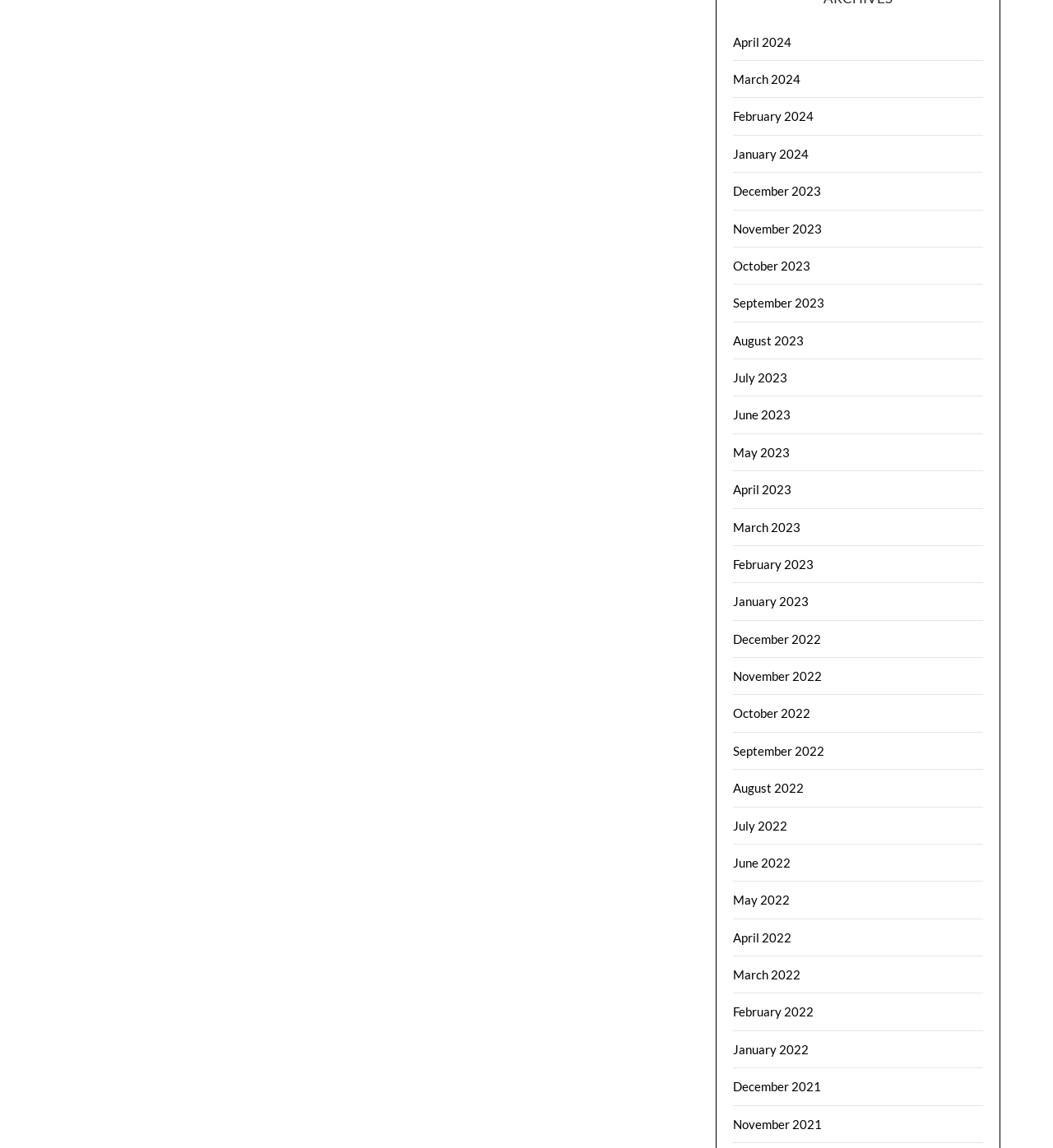Determine the bounding box coordinates (top-left x, top-left y, bottom-right x, bottom-right y) of the UI element described in the following text: aria-label="Next page"

None